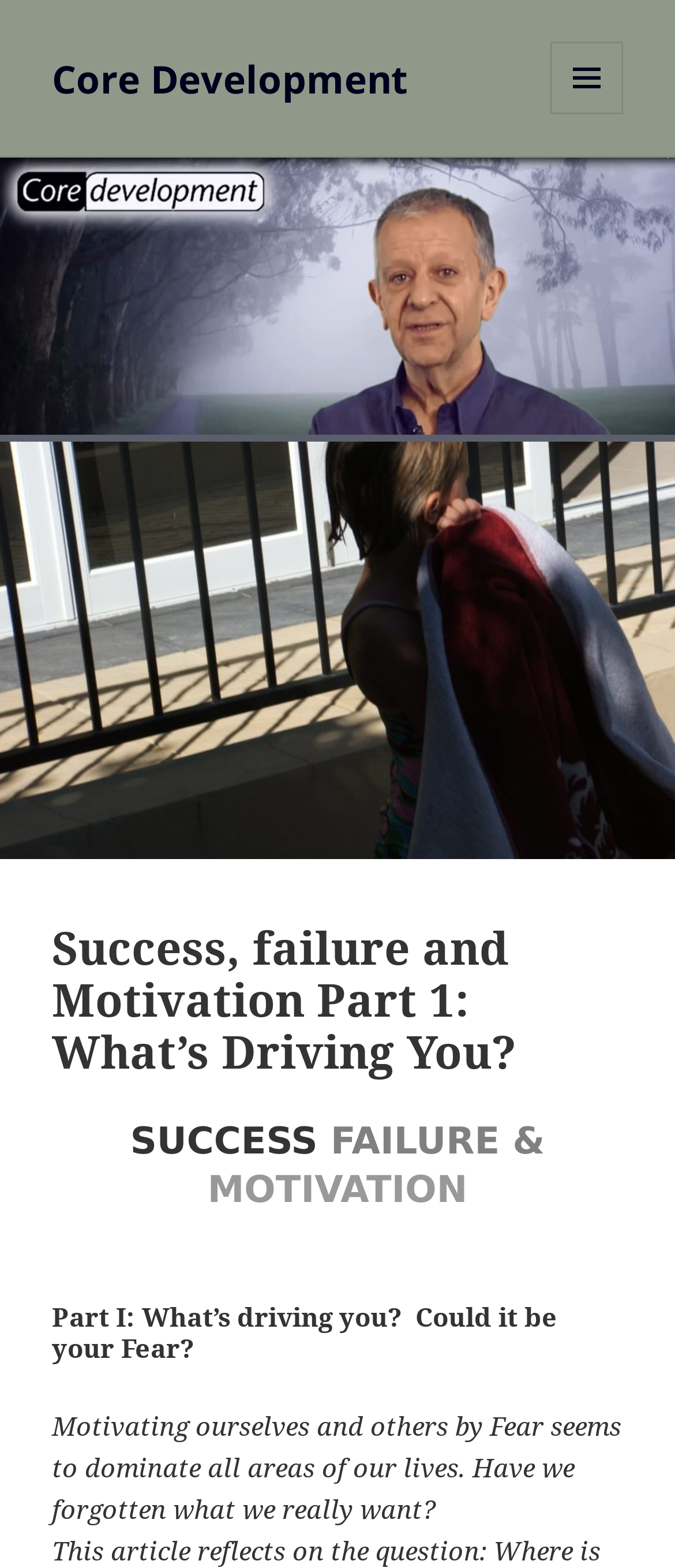Please determine the heading text of this webpage.

Success, failure and Motivation Part 1: What’s Driving You?